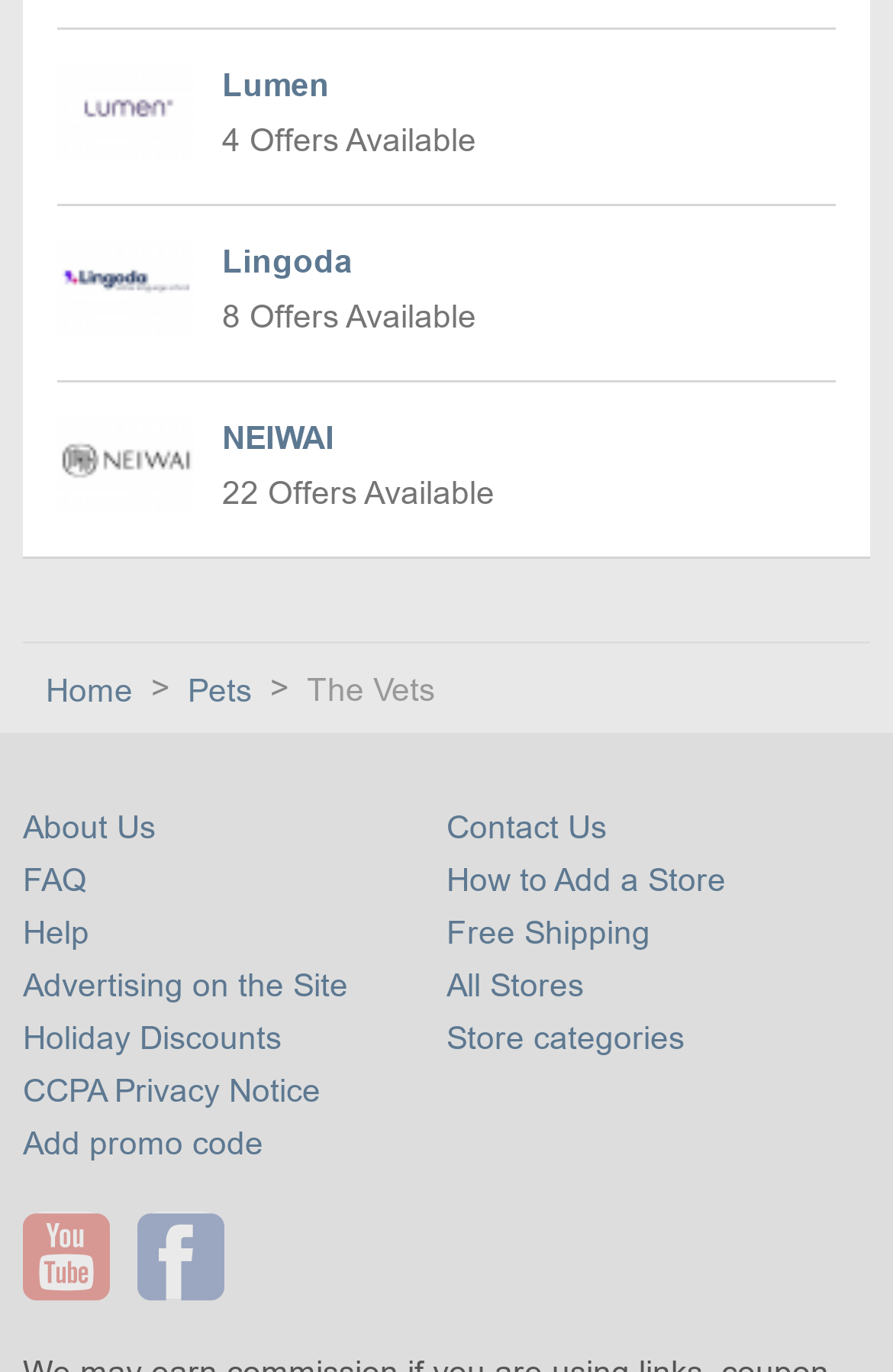Identify the bounding box for the UI element described as: "Pets". Ensure the coordinates are four float numbers between 0 and 1, formatted as [left, top, right, bottom].

[0.21, 0.49, 0.292, 0.517]